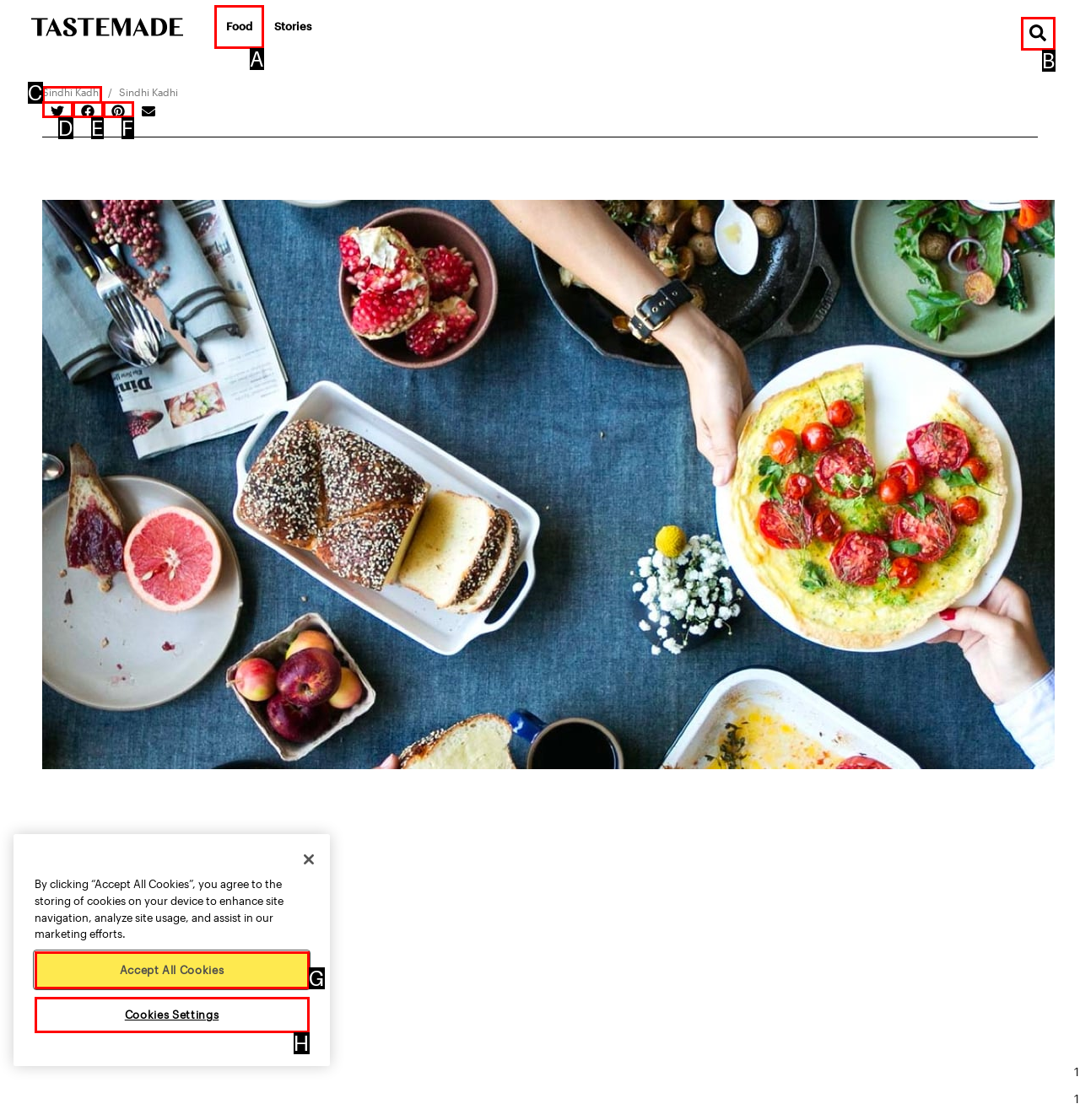For the given instruction: Explore Food section, determine which boxed UI element should be clicked. Answer with the letter of the corresponding option directly.

A